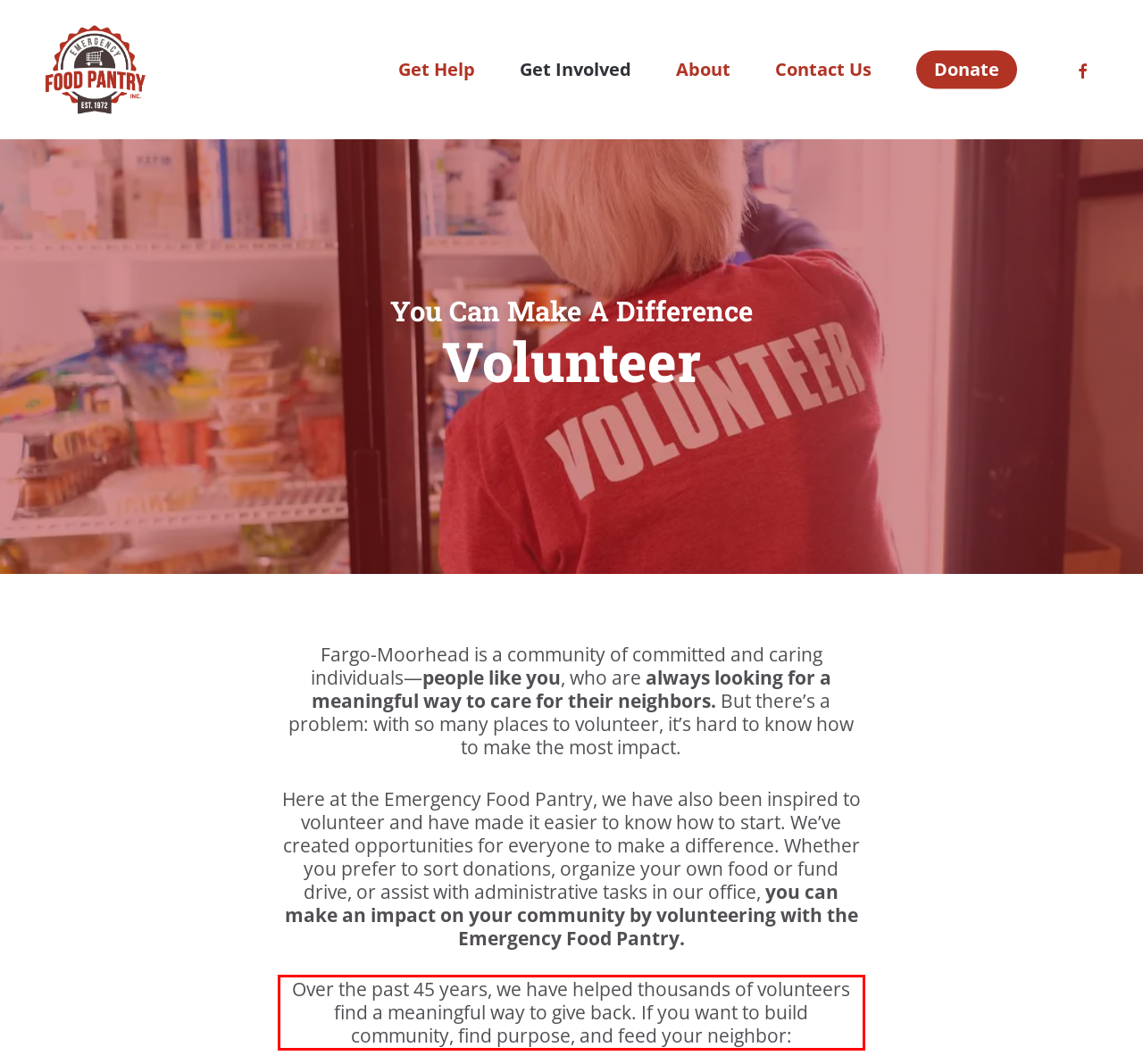Given a screenshot of a webpage, locate the red bounding box and extract the text it encloses.

Over the past 45 years, we have helped thousands of volunteers find a meaningful way to give back. If you want to build community, find purpose, and feed your neighbor: